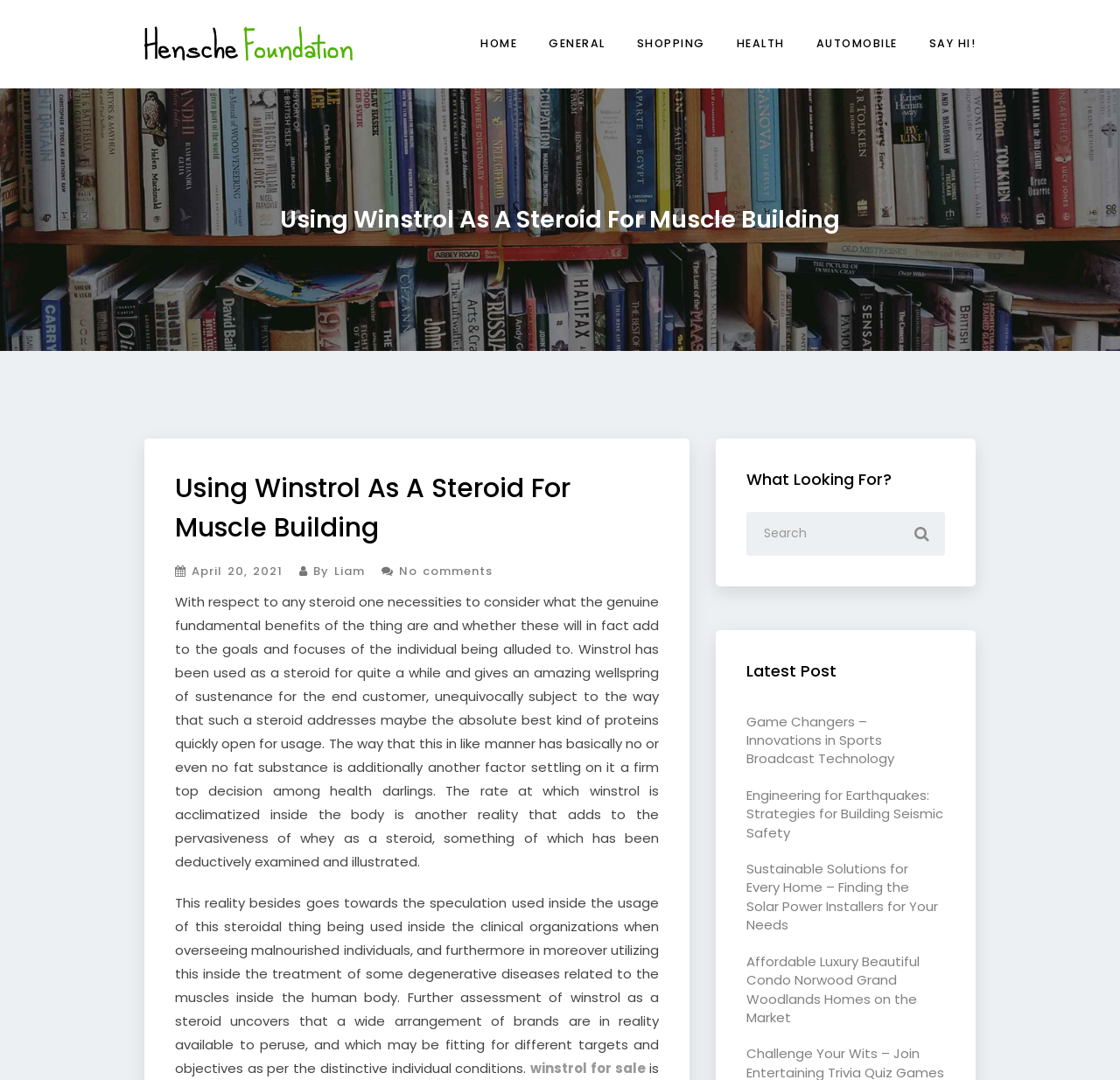Predict the bounding box coordinates of the area that should be clicked to accomplish the following instruction: "Read the latest post". The bounding box coordinates should consist of four float numbers between 0 and 1, i.e., [left, top, right, bottom].

[0.667, 0.611, 0.844, 0.631]